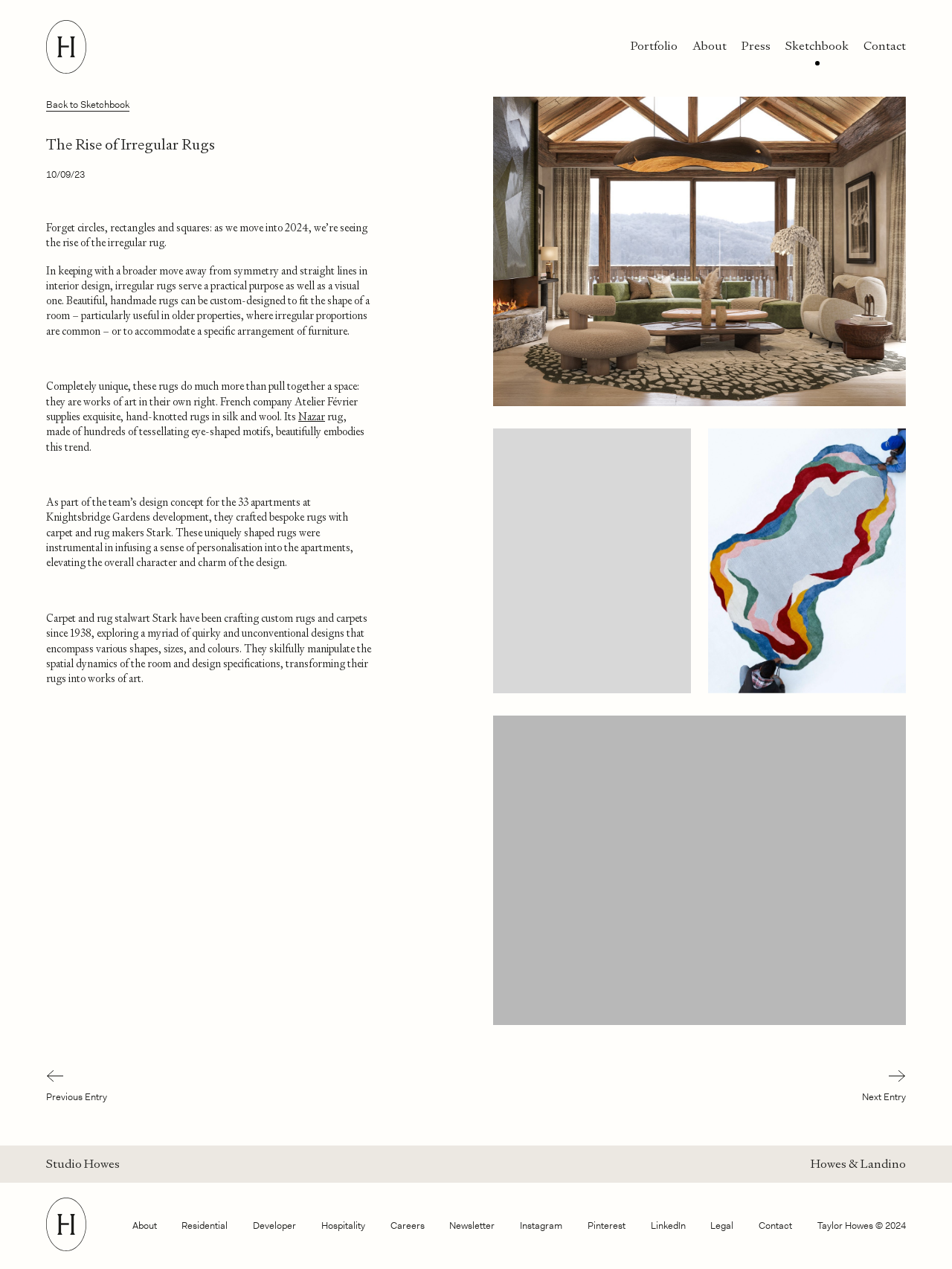Please determine the heading text of this webpage.

The Rise of Irregular Rugs